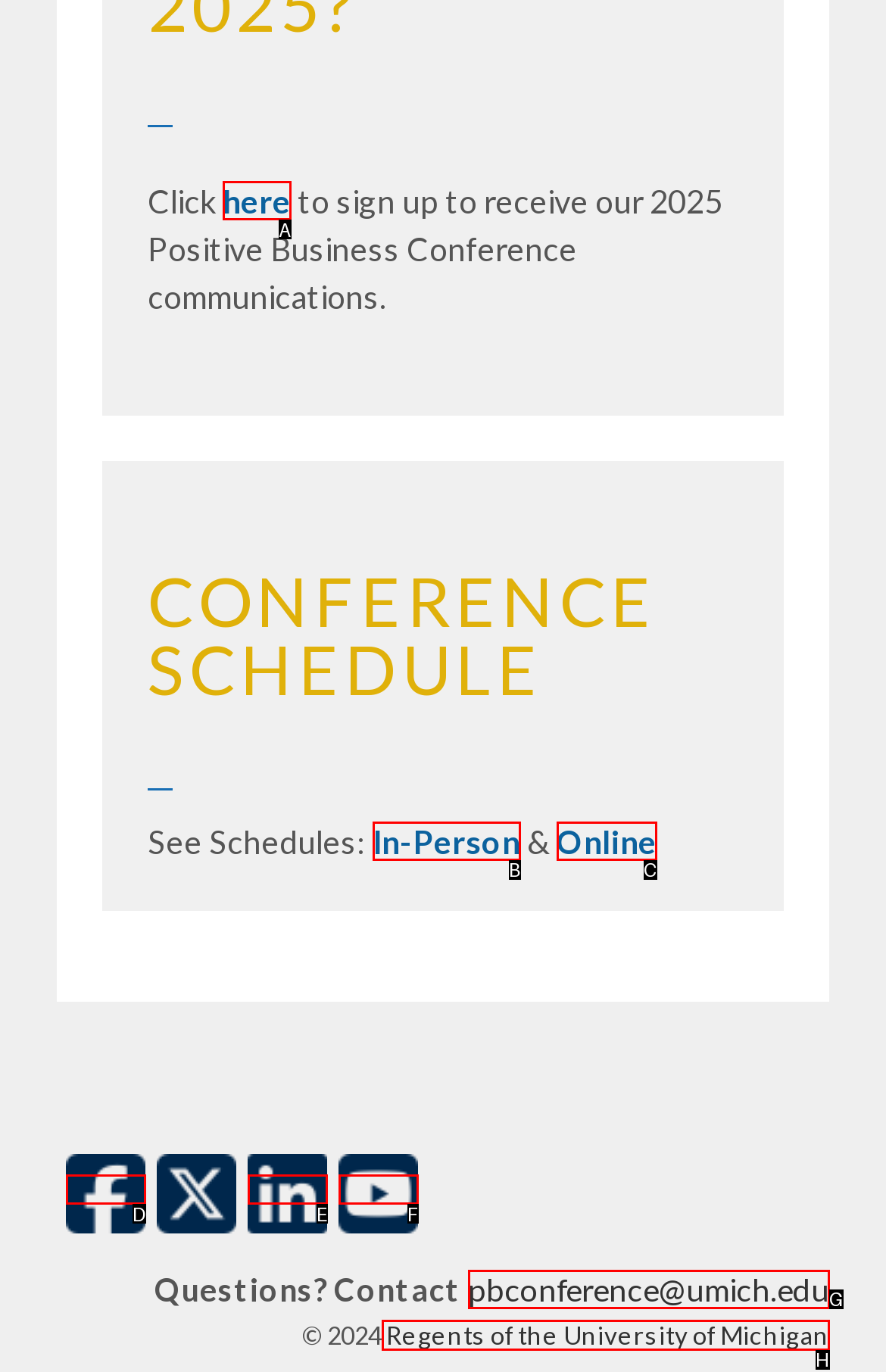Determine the letter of the UI element that you need to click to perform the task: Visit University of Michigan website.
Provide your answer with the appropriate option's letter.

H